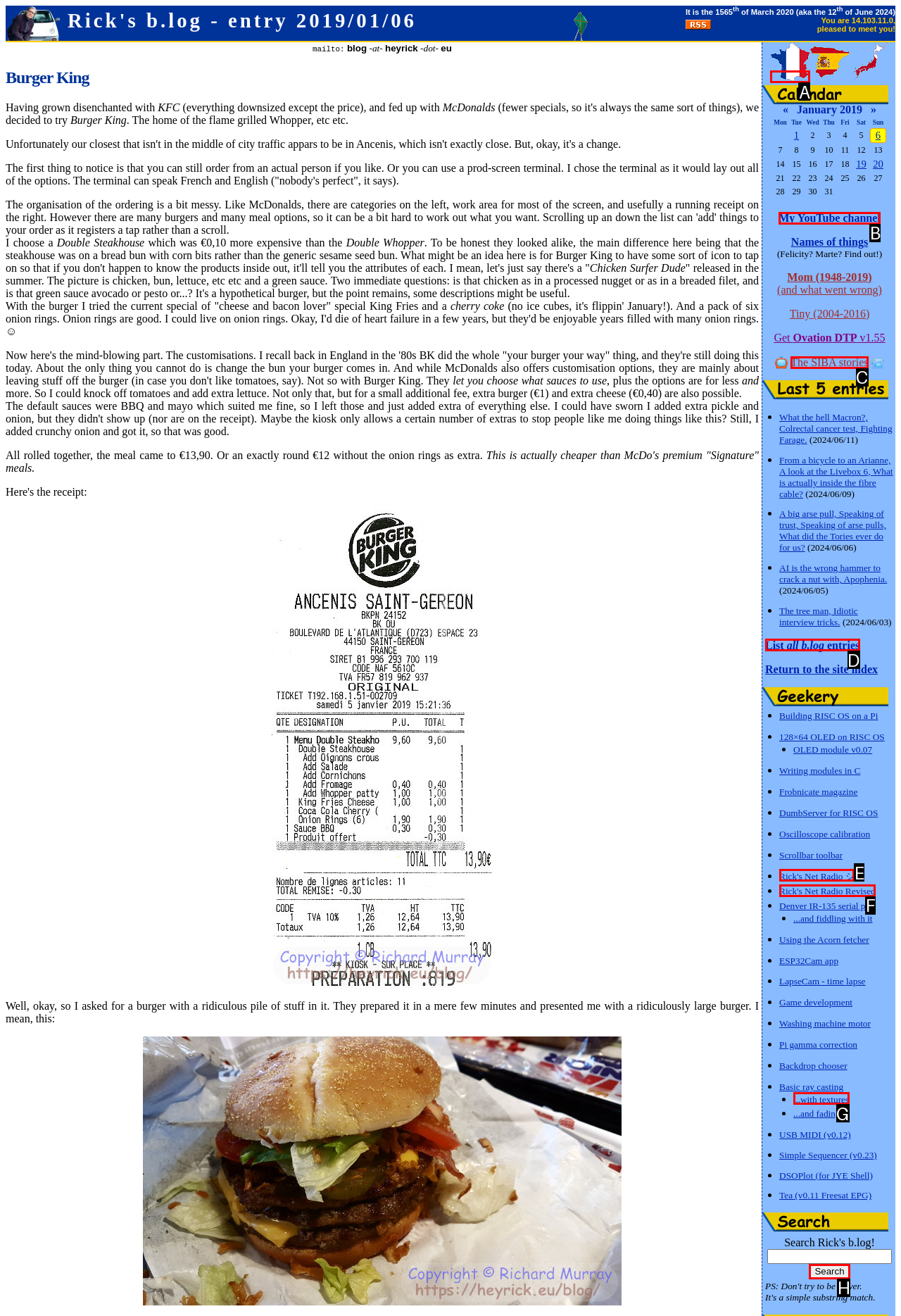Which HTML element should be clicked to perform the following task: Click the 'French flag' link
Reply with the letter of the appropriate option.

A